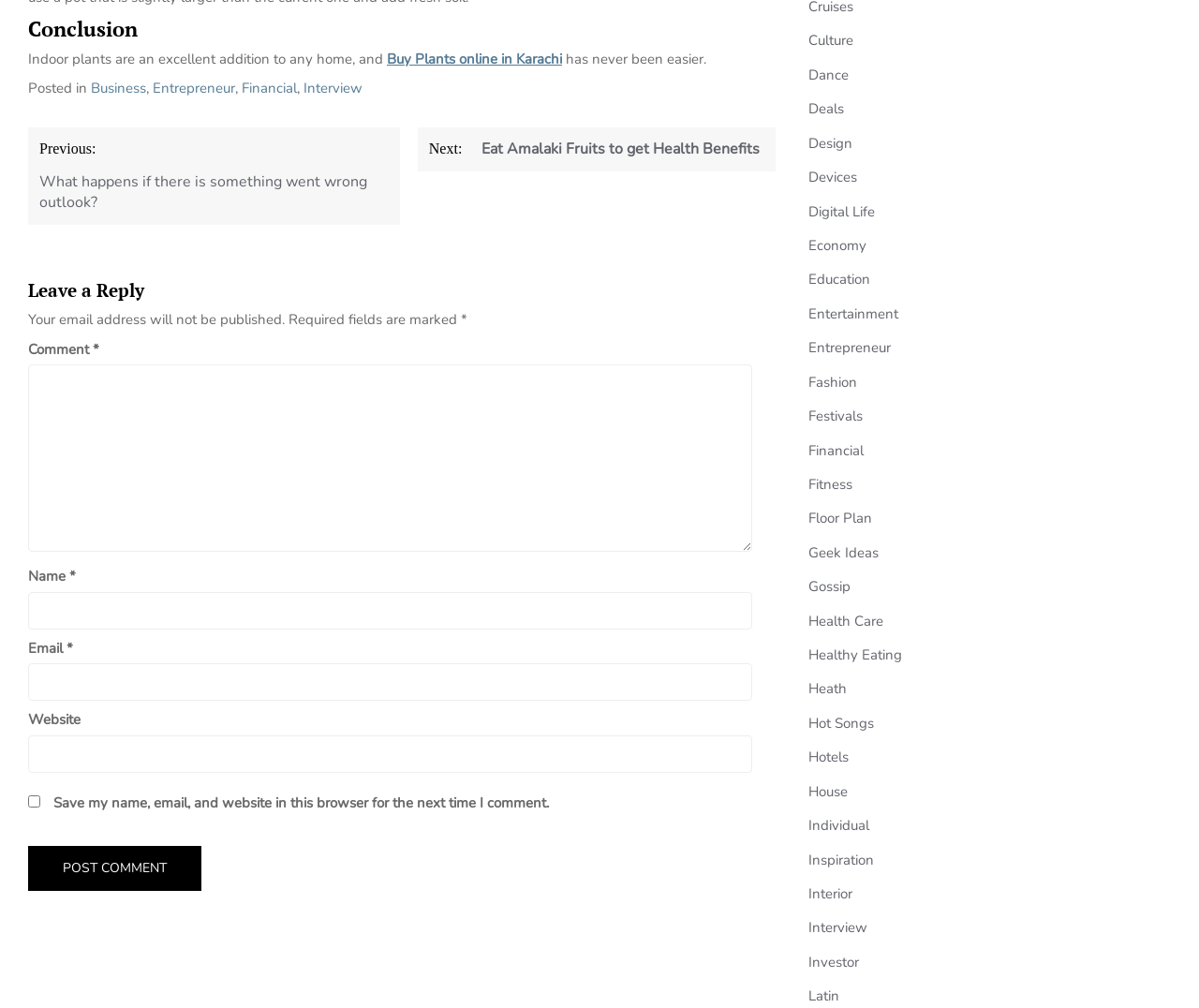Please answer the following question using a single word or phrase: 
What is the category of the post?

Business